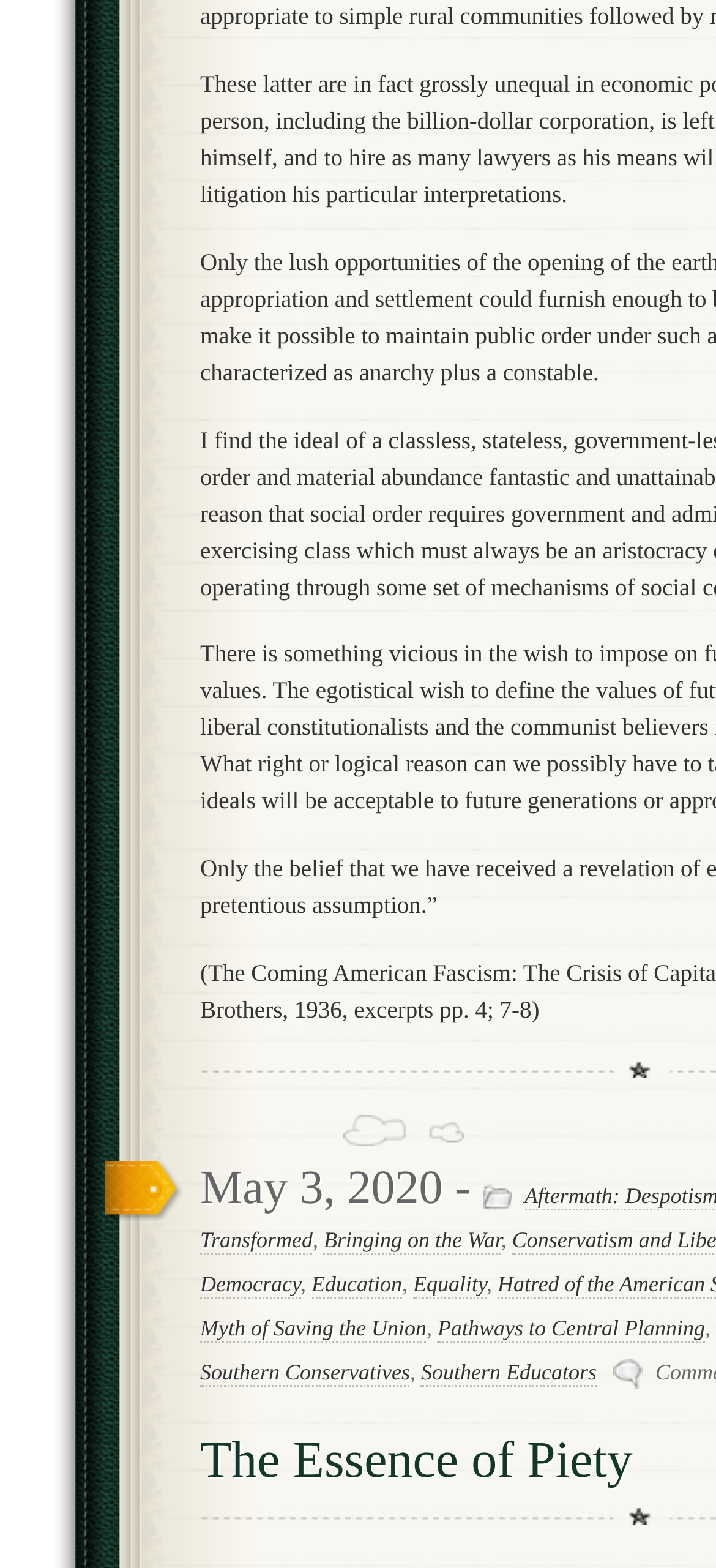Please give the bounding box coordinates of the area that should be clicked to fulfill the following instruction: "Read about 'The Essence of Piety'". The coordinates should be in the format of four float numbers from 0 to 1, i.e., [left, top, right, bottom].

[0.279, 0.914, 0.884, 0.95]